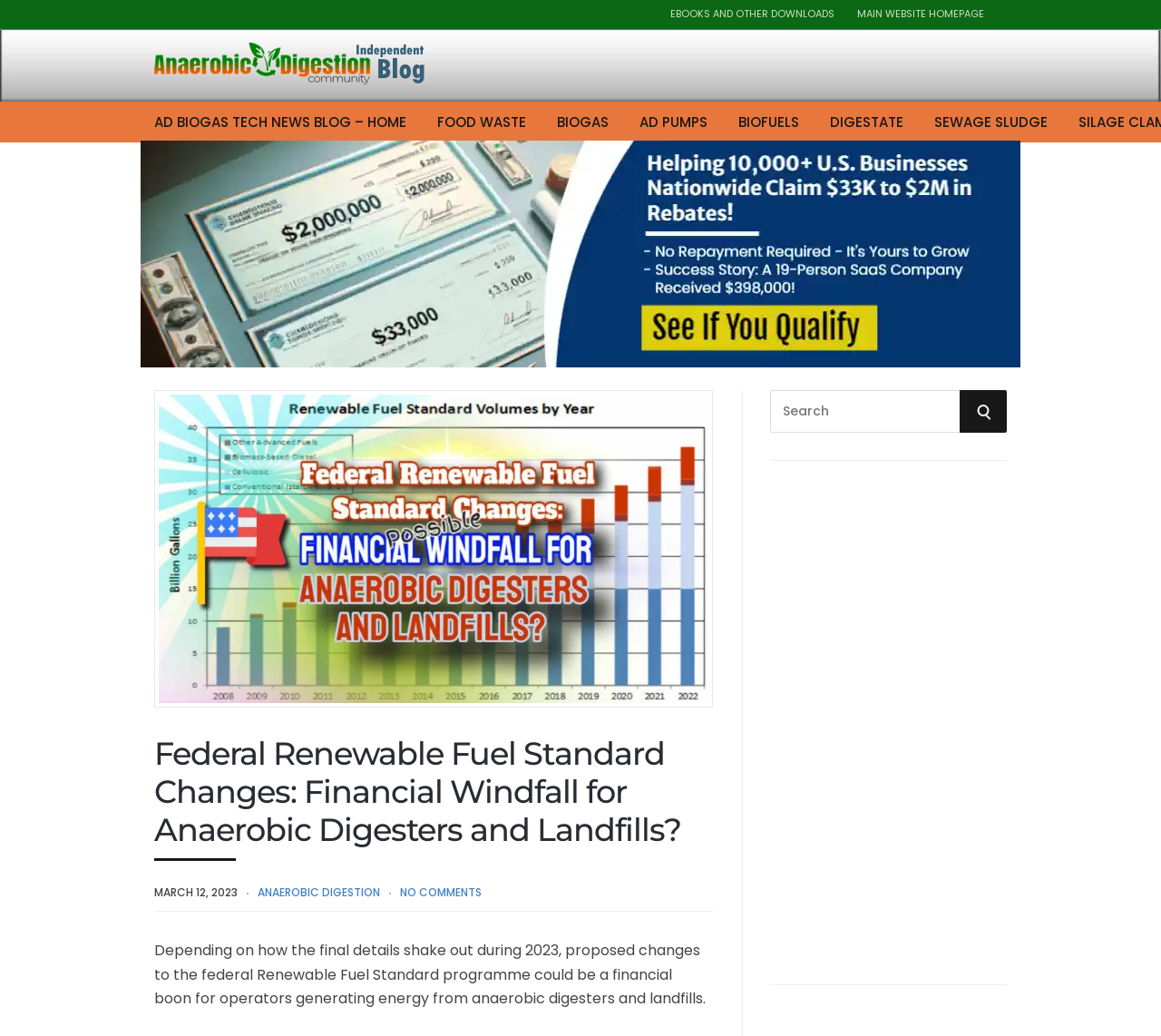Given the element description: "Anaerobic Digestion", predict the bounding box coordinates of the UI element it refers to, using four float numbers between 0 and 1, i.e., [left, top, right, bottom].

[0.222, 0.854, 0.327, 0.869]